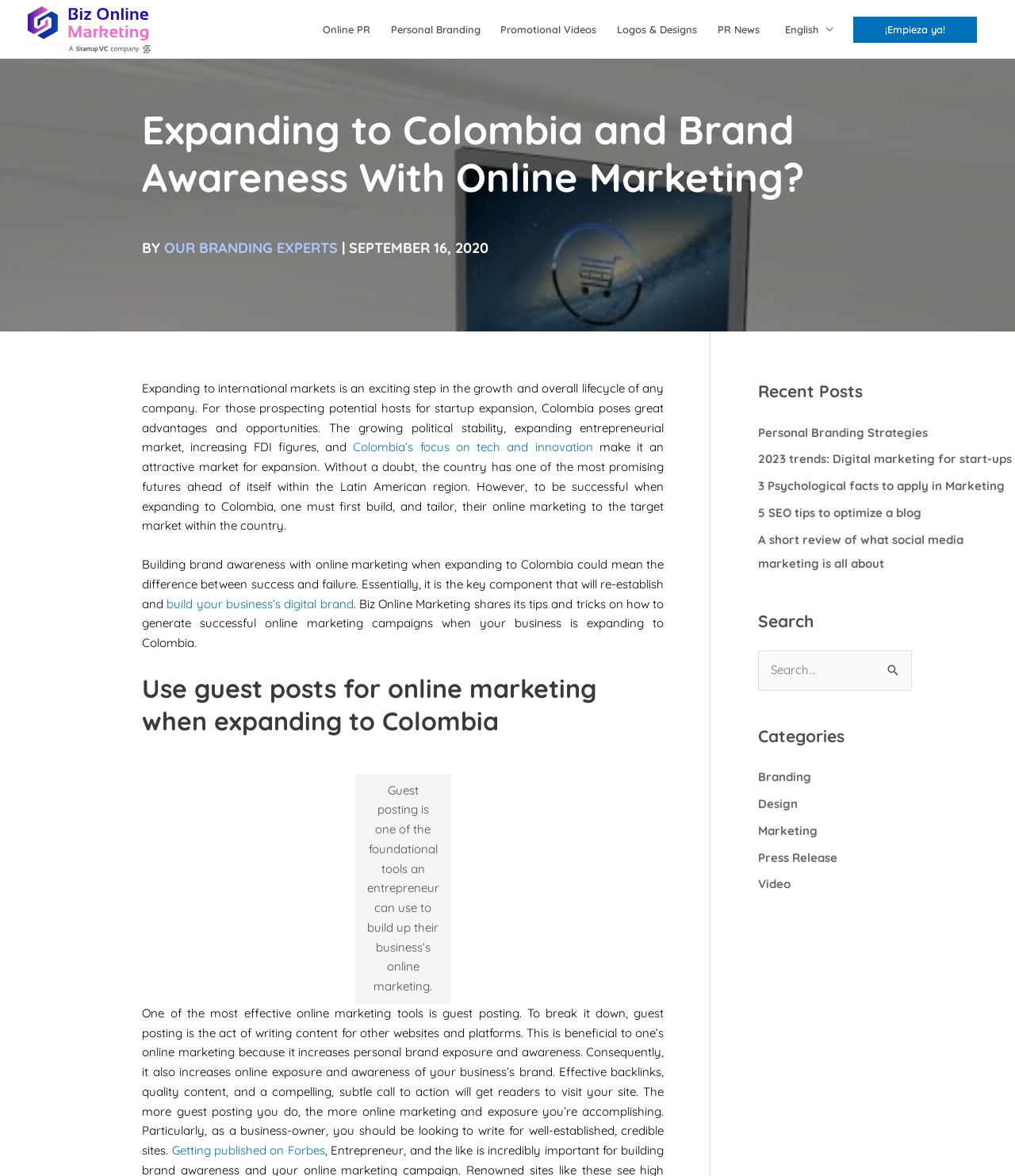Bounding box coordinates are to be given in the format (top-left x, top-left y, bottom-right x, bottom-right y). All values must be floating point numbers between 0 and 1. Provide the bounding box coordinate for the UI element described as: build your business’s digital brand

[0.164, 0.507, 0.348, 0.52]